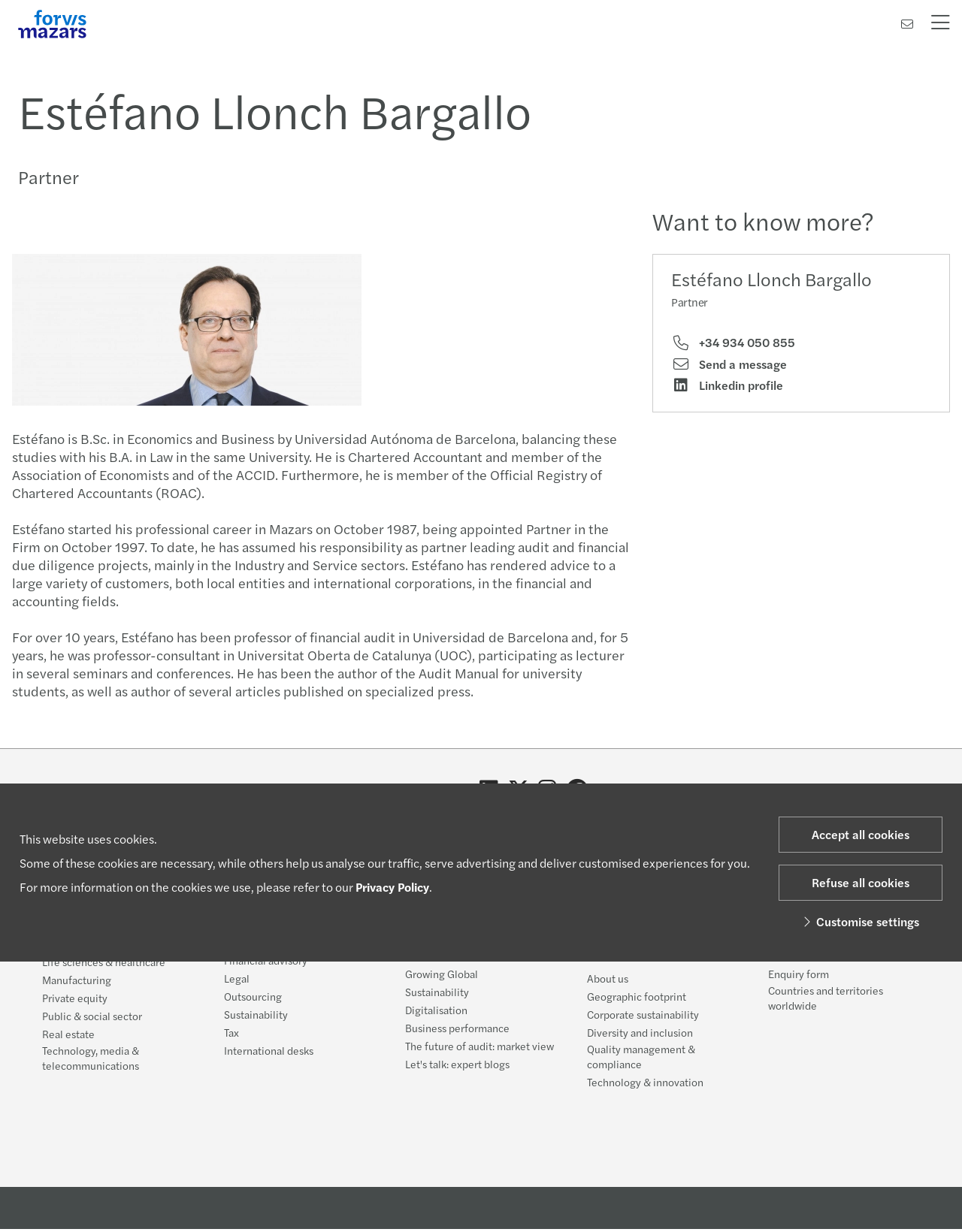What is the industry sector that Estéfano has rendered advice to?
Answer briefly with a single word or phrase based on the image.

Industry and Service sectors